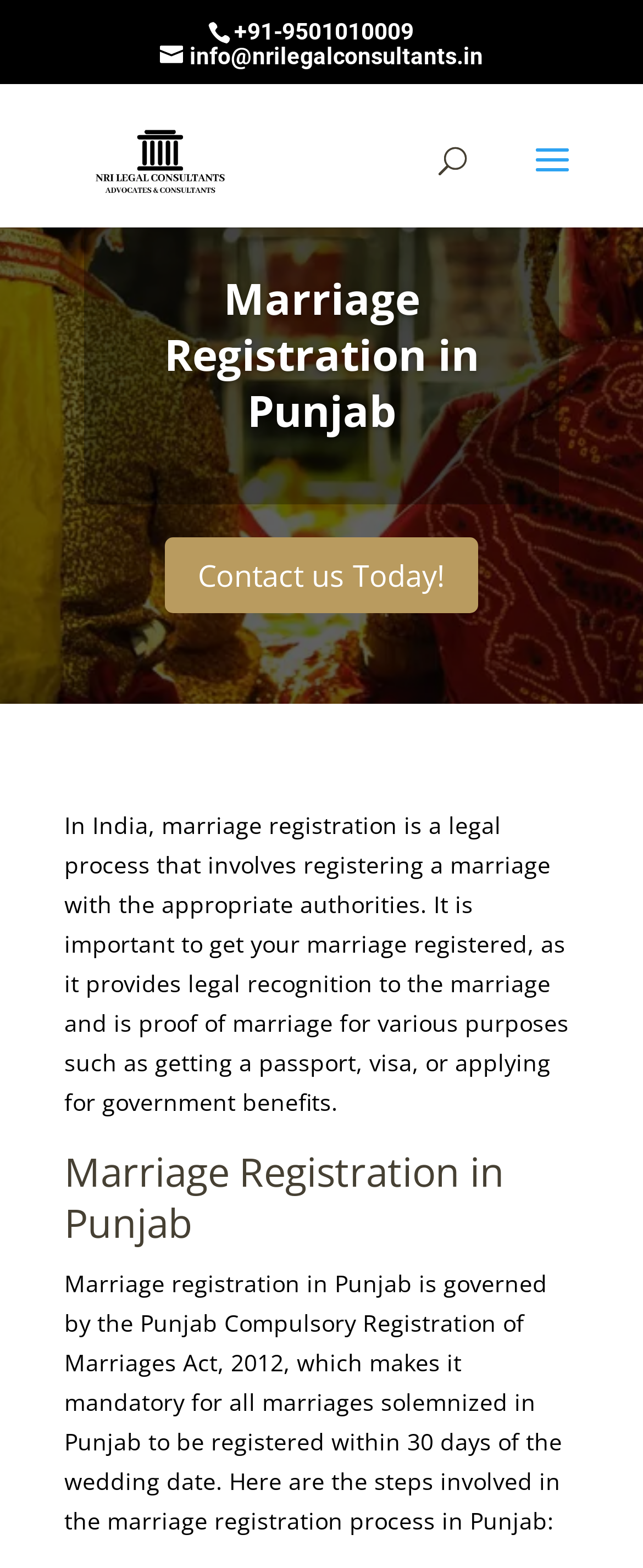Provide an in-depth caption for the webpage.

The webpage is about marriage registration in Punjab, India, and is provided by NRI Legal Consultants. At the top, there is a phone number "+91-9501010009" and an email address "info@nrilegalconsultants.in" on the left, along with a link to the company's name "NRI Legal Consultants" accompanied by its logo. 

On the right side, there is a search bar with a placeholder text "Search for:". Below this, there is a table layout that occupies most of the page. The table has a heading "Marriage Registration in Punjab" at the top, which is also a clickable link. 

Below the heading, there is a call-to-action link "Contact us Today! 5". The main content of the page is divided into two paragraphs. The first paragraph explains the importance of marriage registration in India, stating that it provides legal recognition to the marriage and is proof of marriage for various purposes. 

The second paragraph, located at the bottom of the page, explains the marriage registration process in Punjab, governed by the Punjab Compulsory Registration of Marriages Act, 2012, and outlines the steps involved in the process.